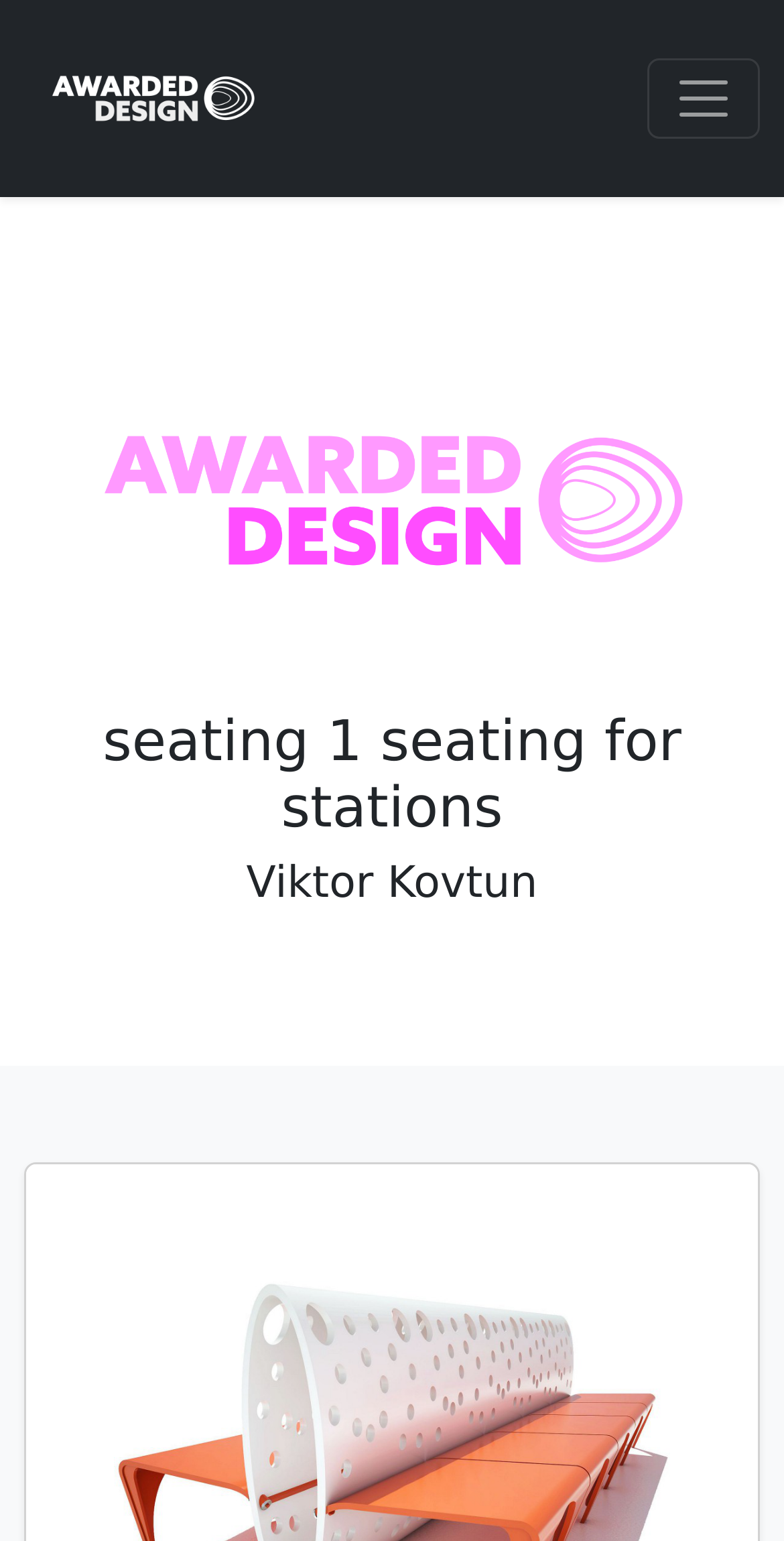Please give a concise answer to this question using a single word or phrase: 
How many images are on the webpage?

2